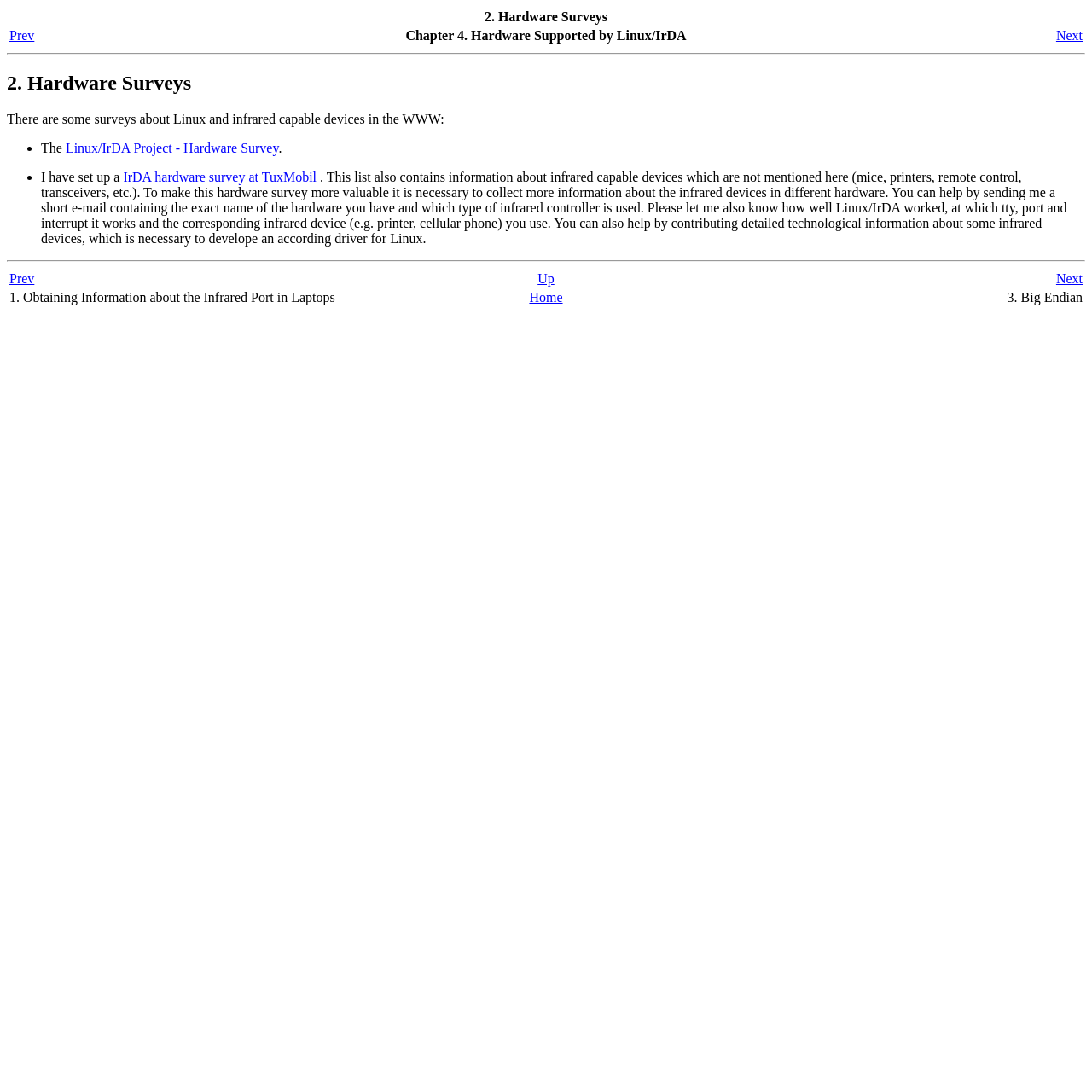What is the purpose of the navigation footer?
Please respond to the question with as much detail as possible.

The navigation footer at the bottom of the webpage provides links to navigate to other pages, including the previous page, the next page, the home page, and other pages. This allows users to easily navigate through the website.